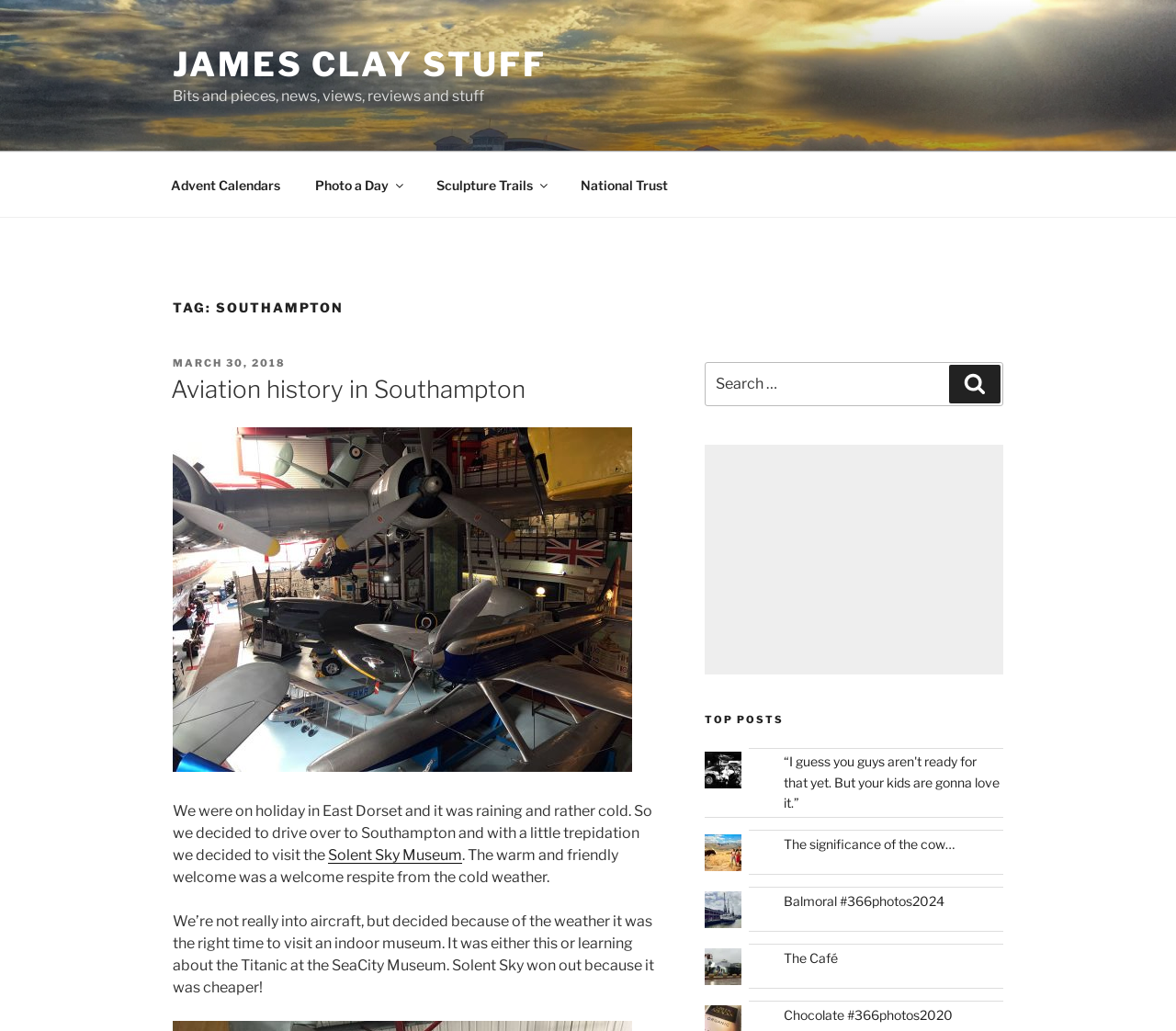Please identify the bounding box coordinates of the element I should click to complete this instruction: 'Click on the 'JAMES CLAY STUFF' link'. The coordinates should be given as four float numbers between 0 and 1, like this: [left, top, right, bottom].

[0.147, 0.043, 0.465, 0.082]